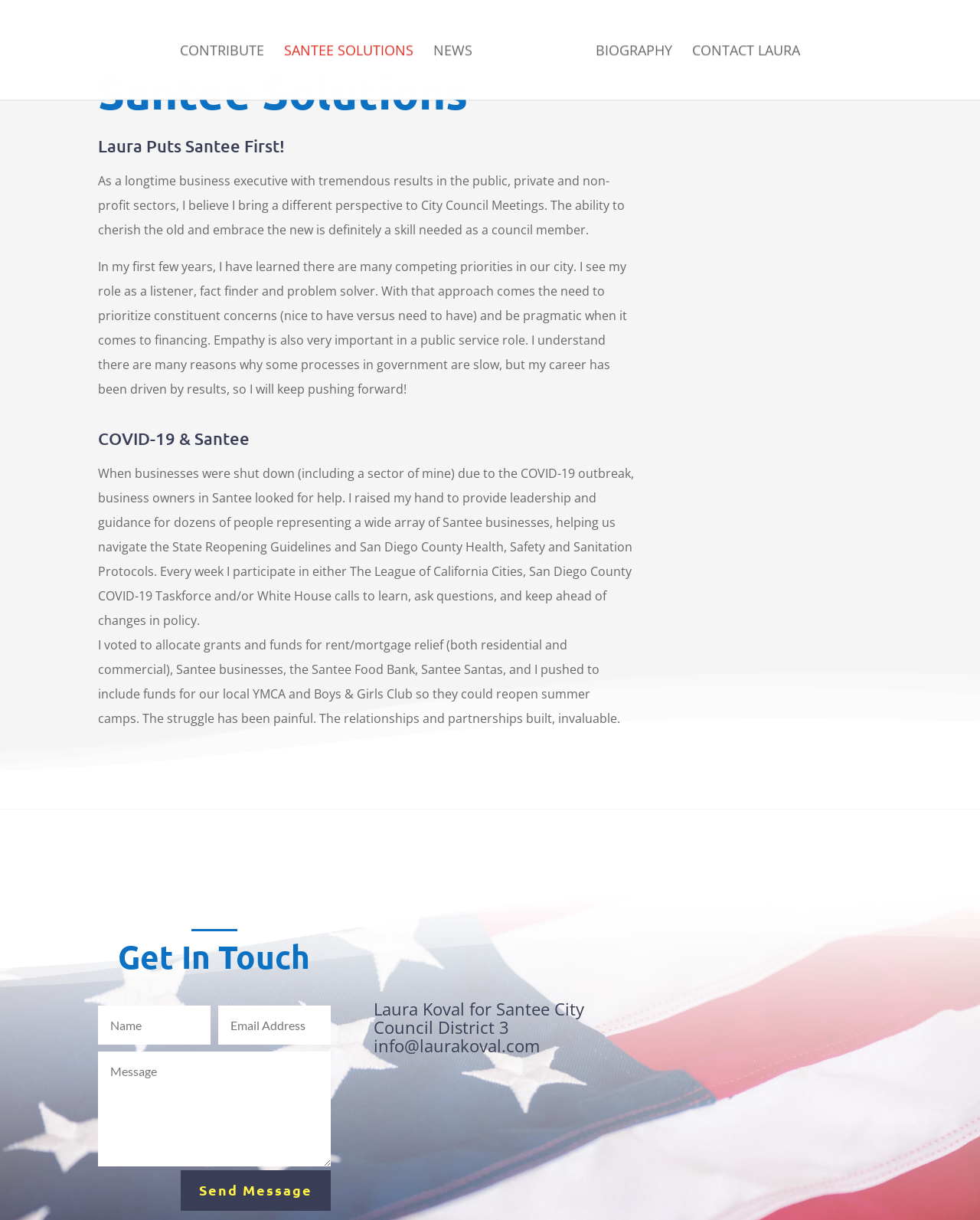Refer to the image and offer a detailed explanation in response to the question: What is the main issue discussed in the 'COVID-19 & Santee' section?

In the 'COVID-19 & Santee' section, it is mentioned that 'When businesses were shut down... due to the COVID-19 outbreak', indicating that the main issue discussed is the shutdown of businesses.